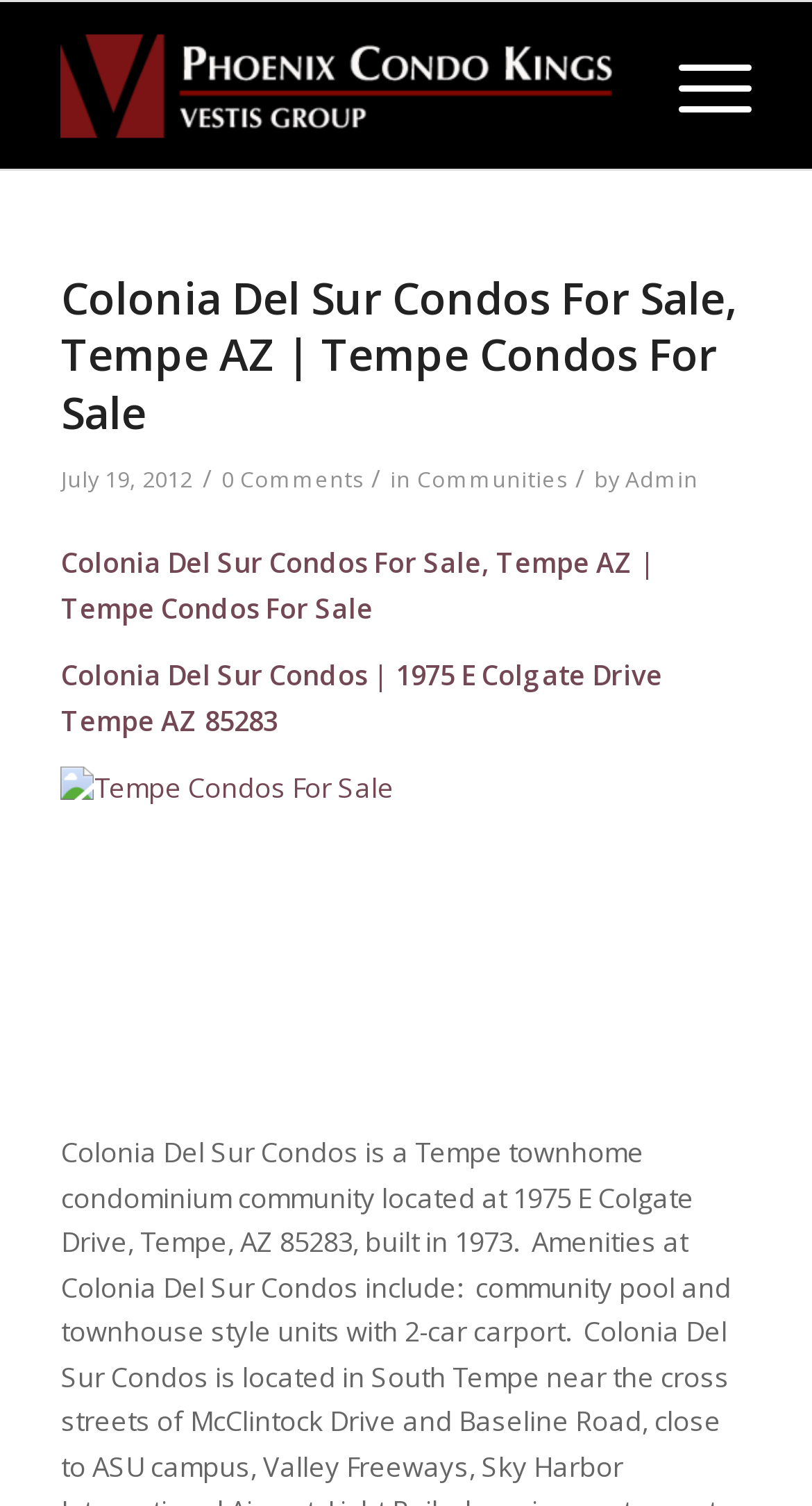Using the information in the image, could you please answer the following question in detail:
Who is the author of this page?

The author of this page can be found in the link 'by Admin' in the header section. The link indicates that the author of this page is 'Admin'.